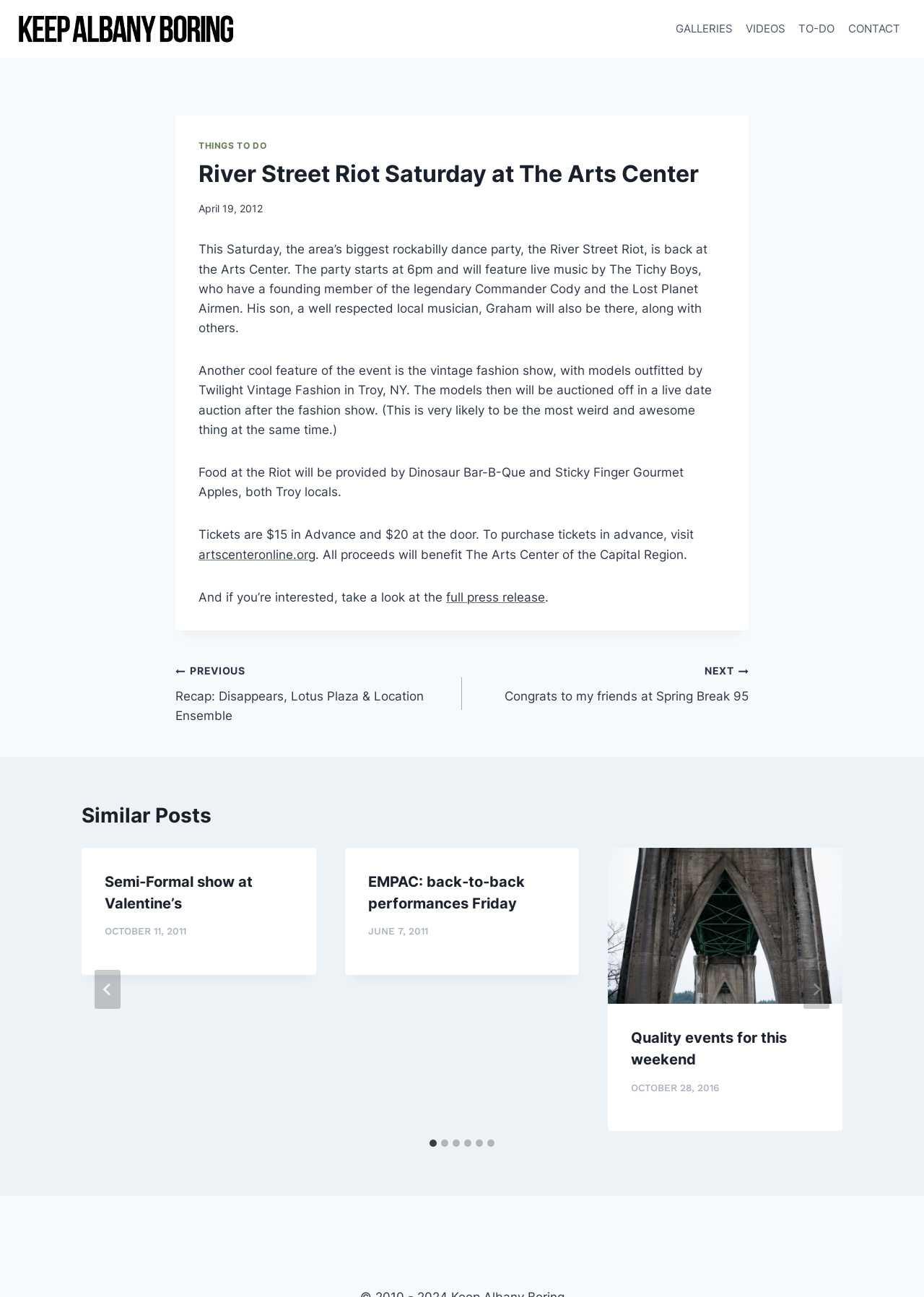Locate the bounding box coordinates of the item that should be clicked to fulfill the instruction: "Read the article about River Street Riot".

[0.215, 0.187, 0.766, 0.258]